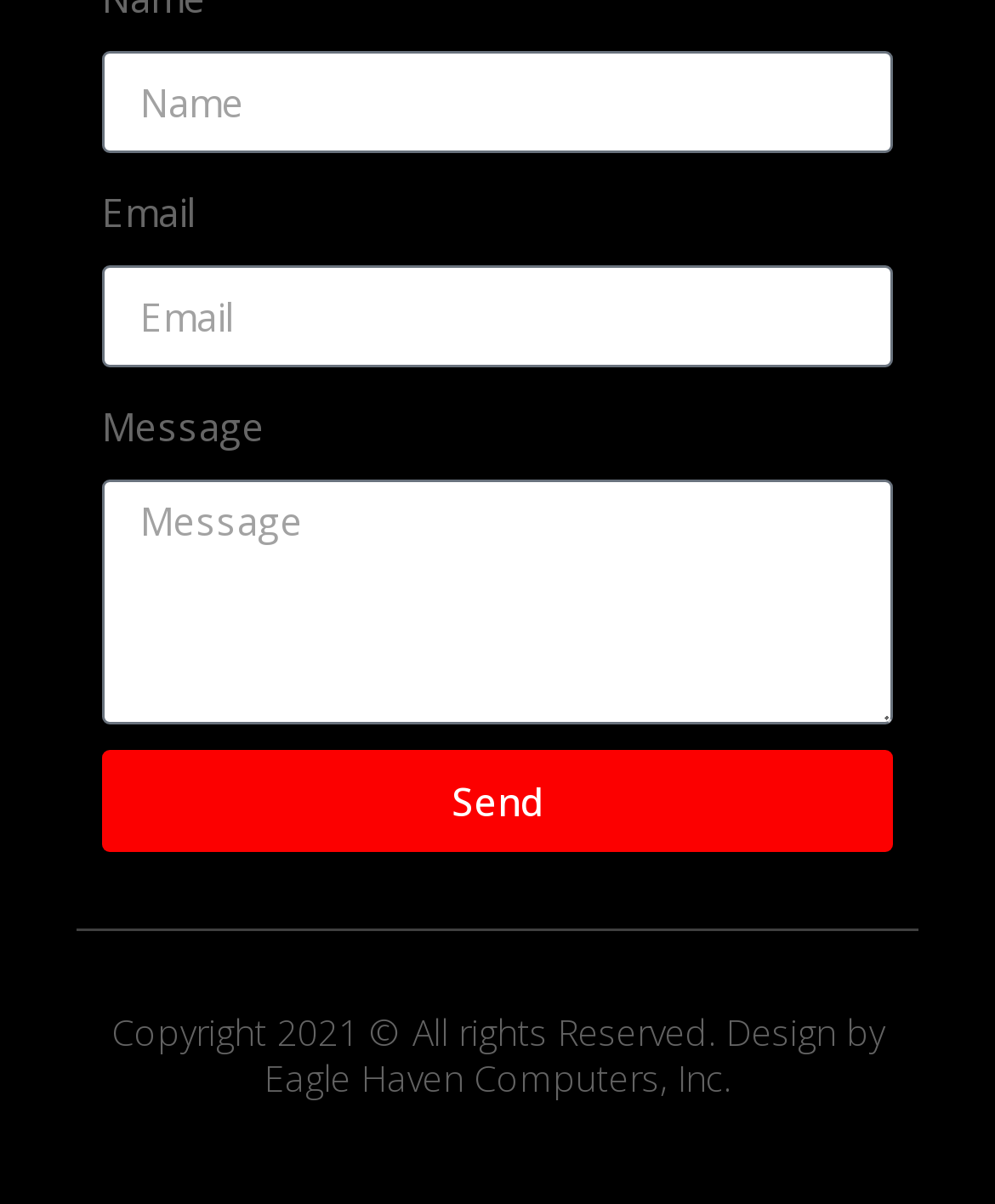What is the theme of the copyright notice?
Answer the question with detailed information derived from the image.

The copyright notice at the bottom of the webpage mentions the year '2021' and the phrase 'All rights Reserved', suggesting that it is related to copyright and intellectual property.